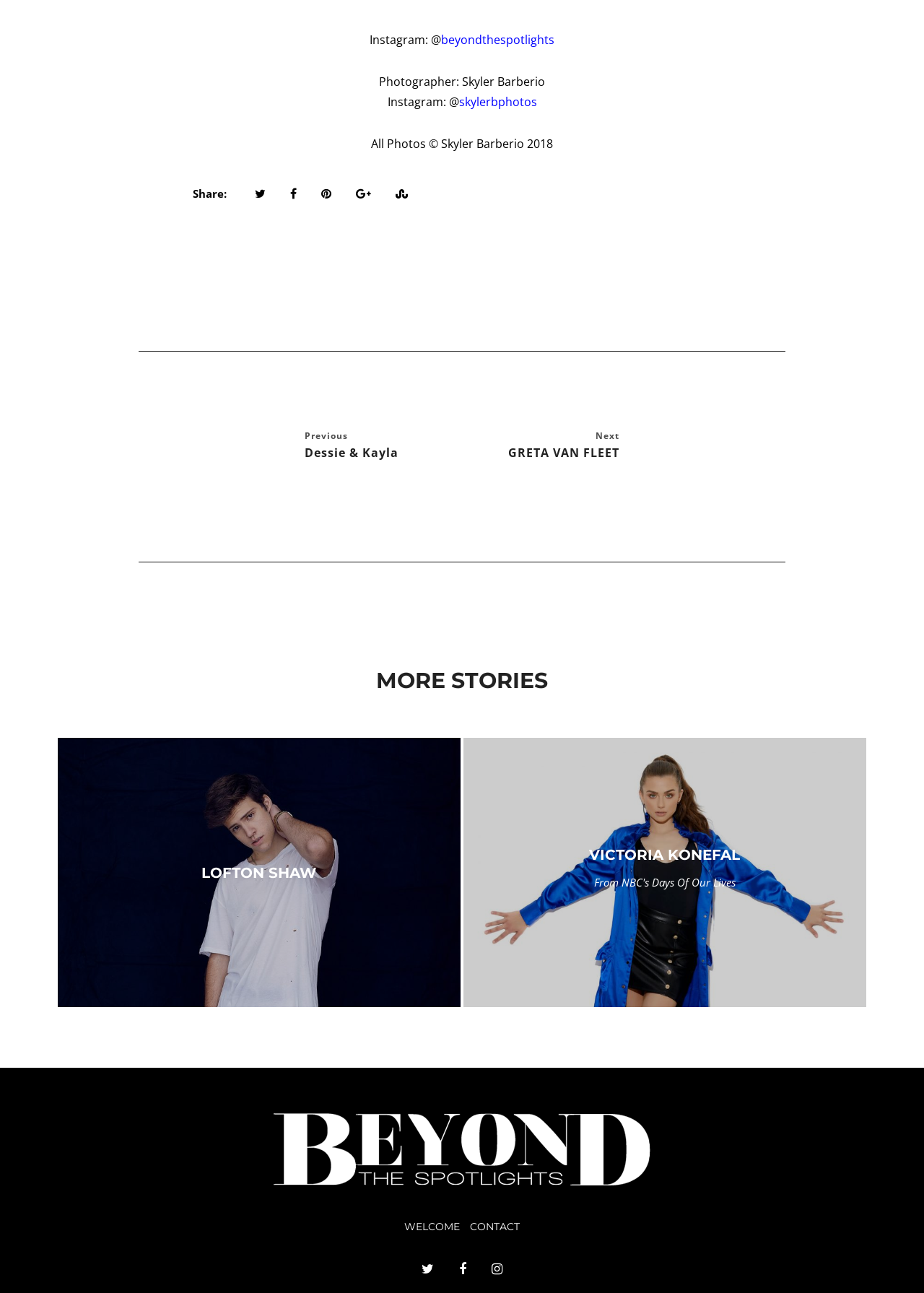Based on the description "GRETA VAN FLEET", find the bounding box of the specified UI element.

[0.55, 0.344, 0.67, 0.356]